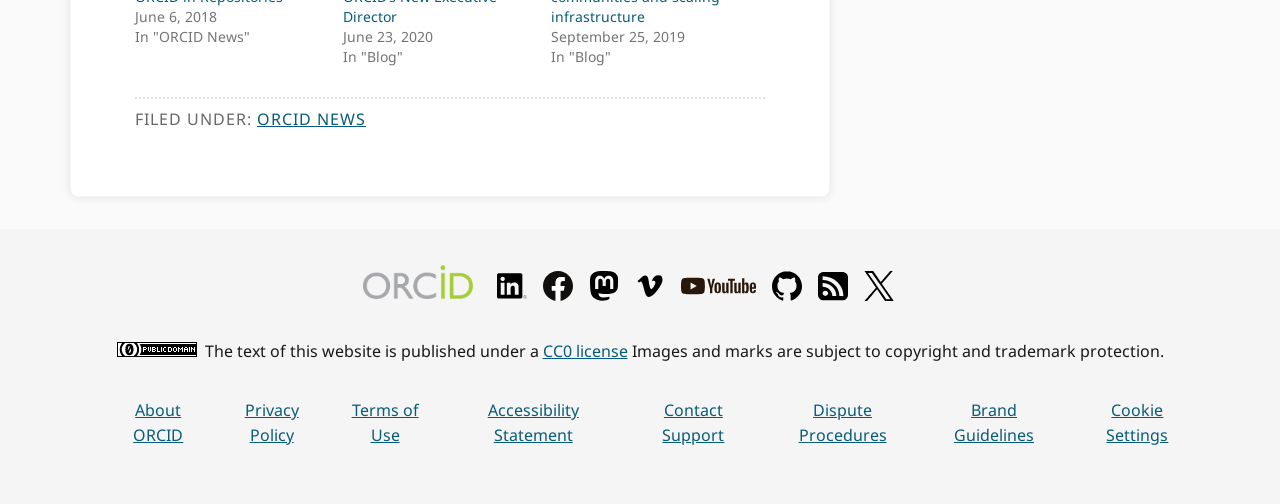What is the license under which the website's text is published?
Refer to the image and provide a thorough answer to the question.

I found the license by looking at the footer section, which has a link to 'CC0 license' with a description 'The text of this website is published under a CC0 license'.